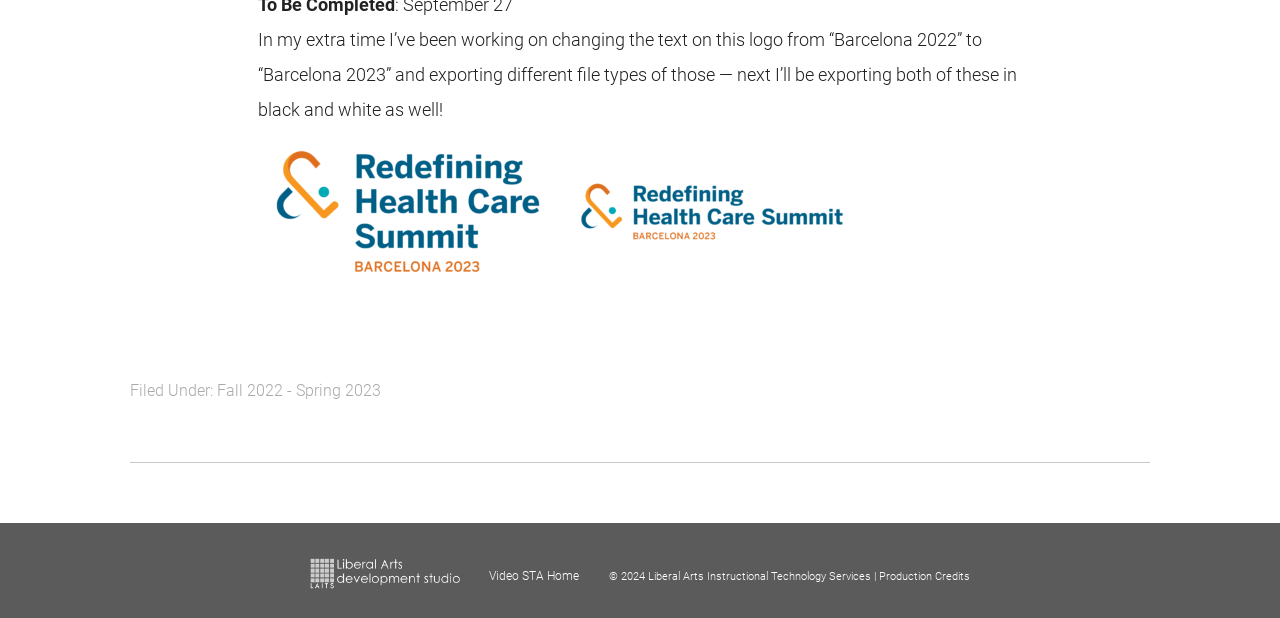What is the author working on? From the image, respond with a single word or brief phrase.

Changing logo text